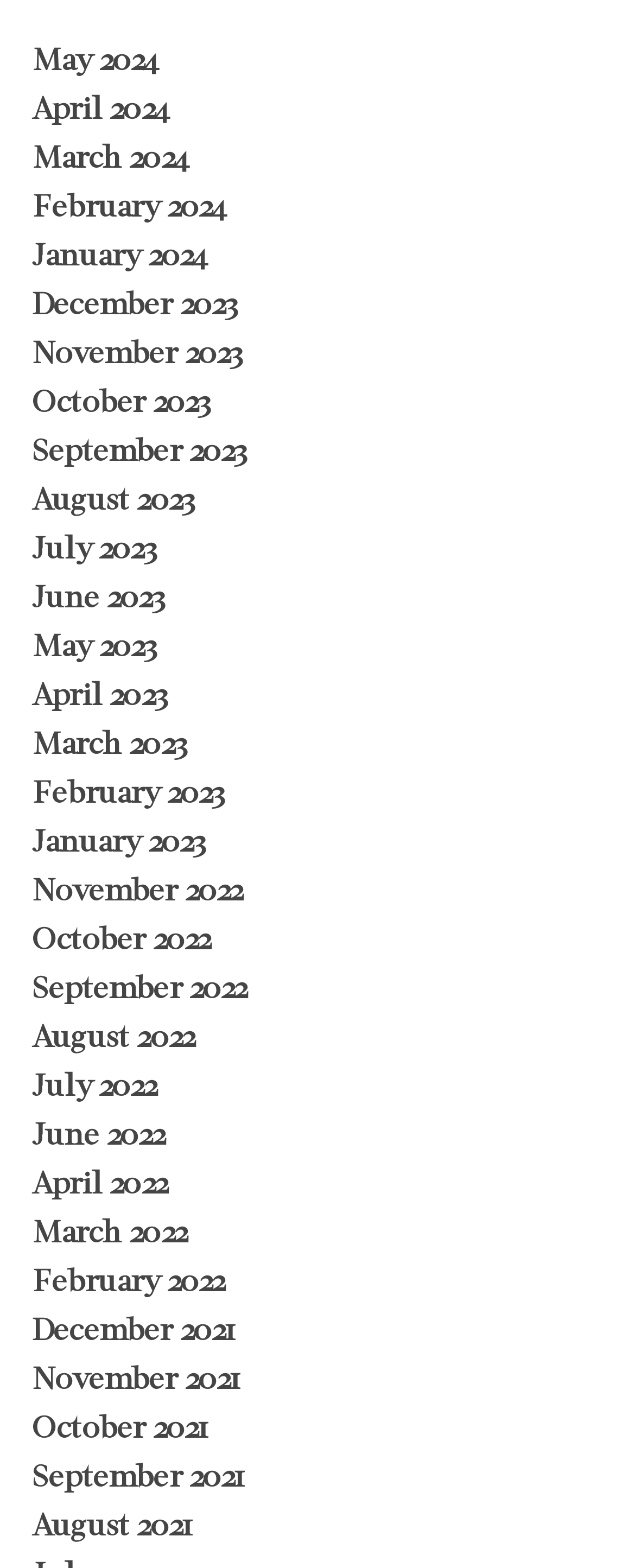Extract the bounding box of the UI element described as: "July 2022".

[0.051, 0.677, 0.245, 0.704]